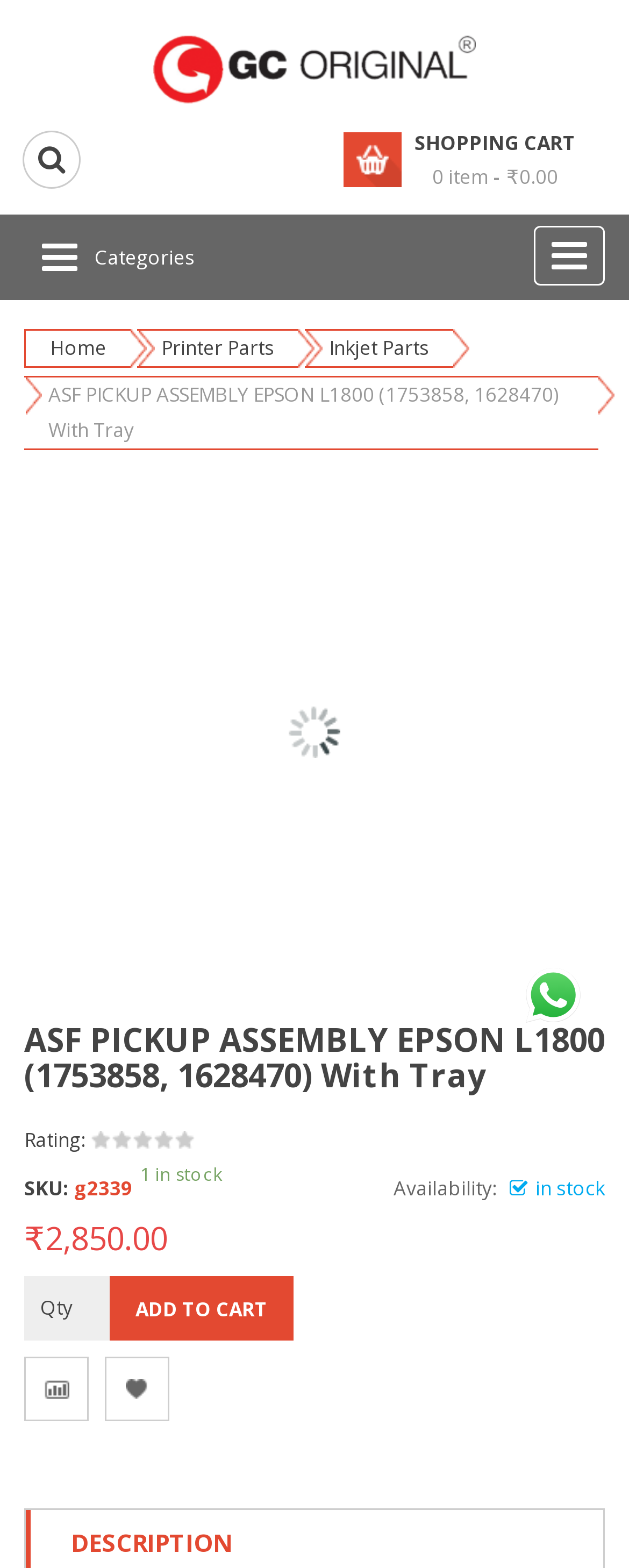By analyzing the image, answer the following question with a detailed response: What is the price of the product?

The price of the product can be found in the static text element with the text '₹2,850.00' which is located below the product name and description.